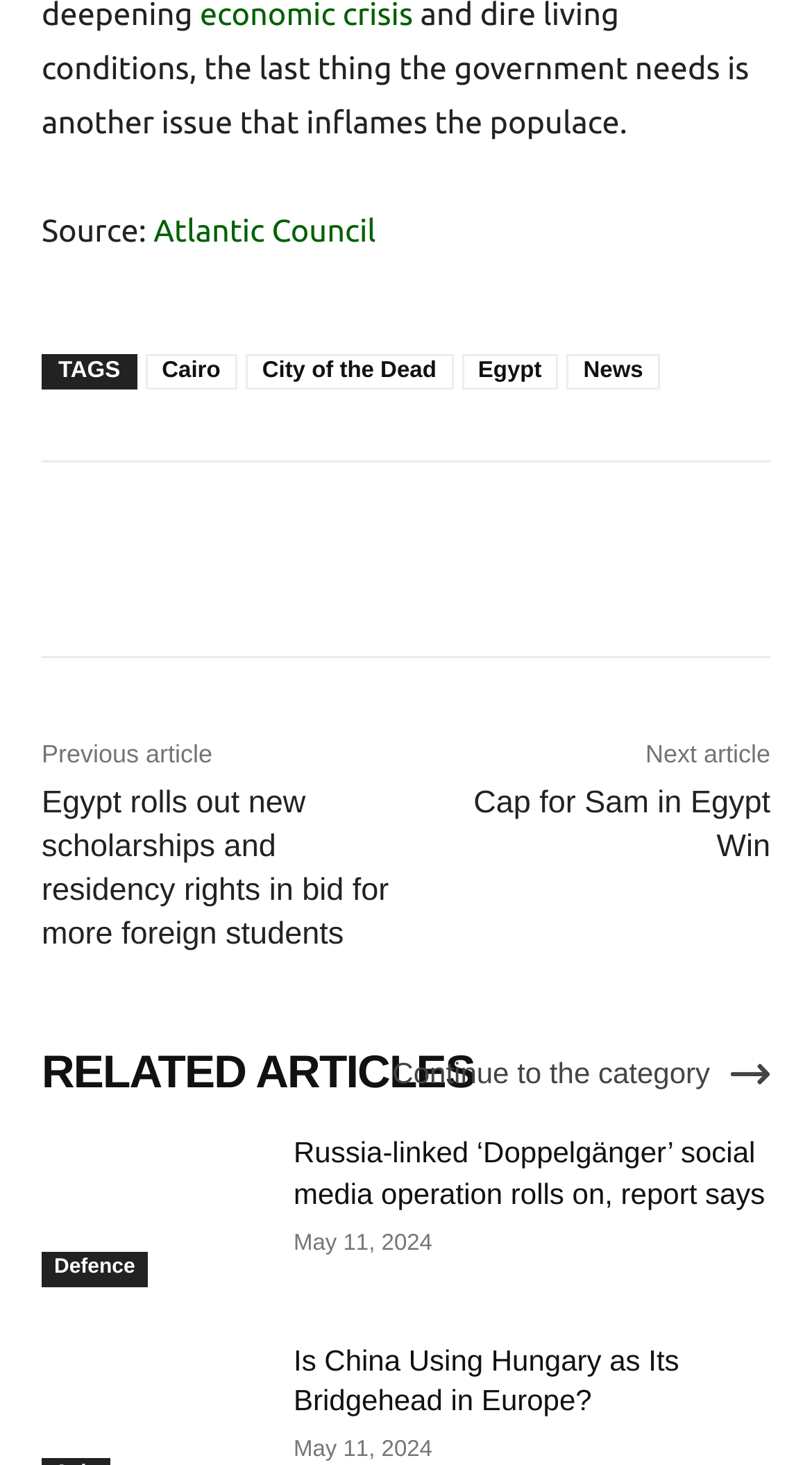What is the text of the first article? Analyze the screenshot and reply with just one word or a short phrase.

Egypt rolls out new scholarships and residency rights in bid for more foreign students